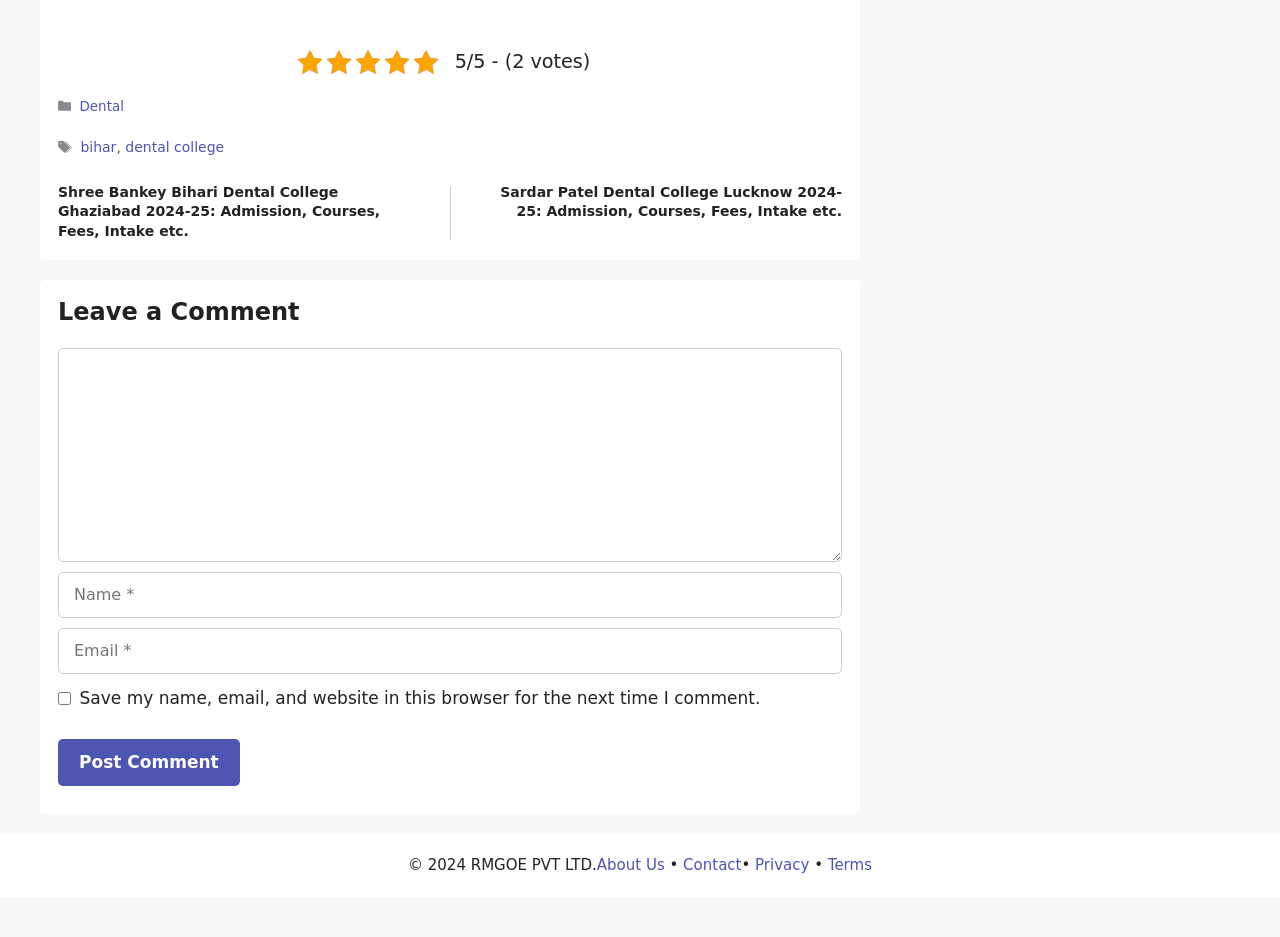Find the bounding box coordinates for the area you need to click to carry out the instruction: "Click on the 'Home' link". The coordinates should be four float numbers between 0 and 1, indicated as [left, top, right, bottom].

None